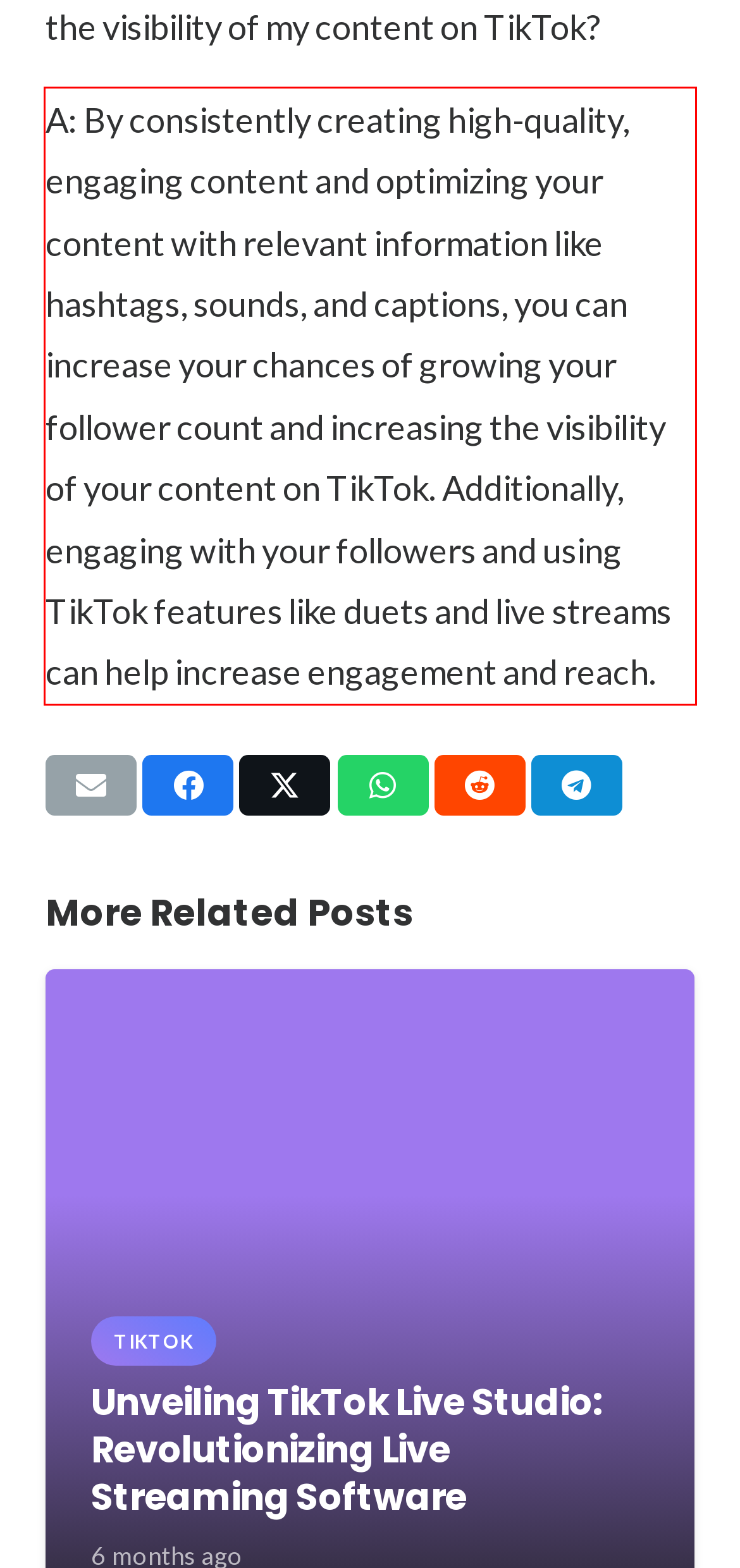Using the provided screenshot of a webpage, recognize and generate the text found within the red rectangle bounding box.

A: By consistently creating high-quality, engaging content and optimizing your content with relevant information like hashtags, sounds, and captions, you can increase your chances of growing your follower count and increasing the visibility of your content on TikTok. Additionally, engaging with your followers and using TikTok features like duets and live streams can help increase engagement and reach.